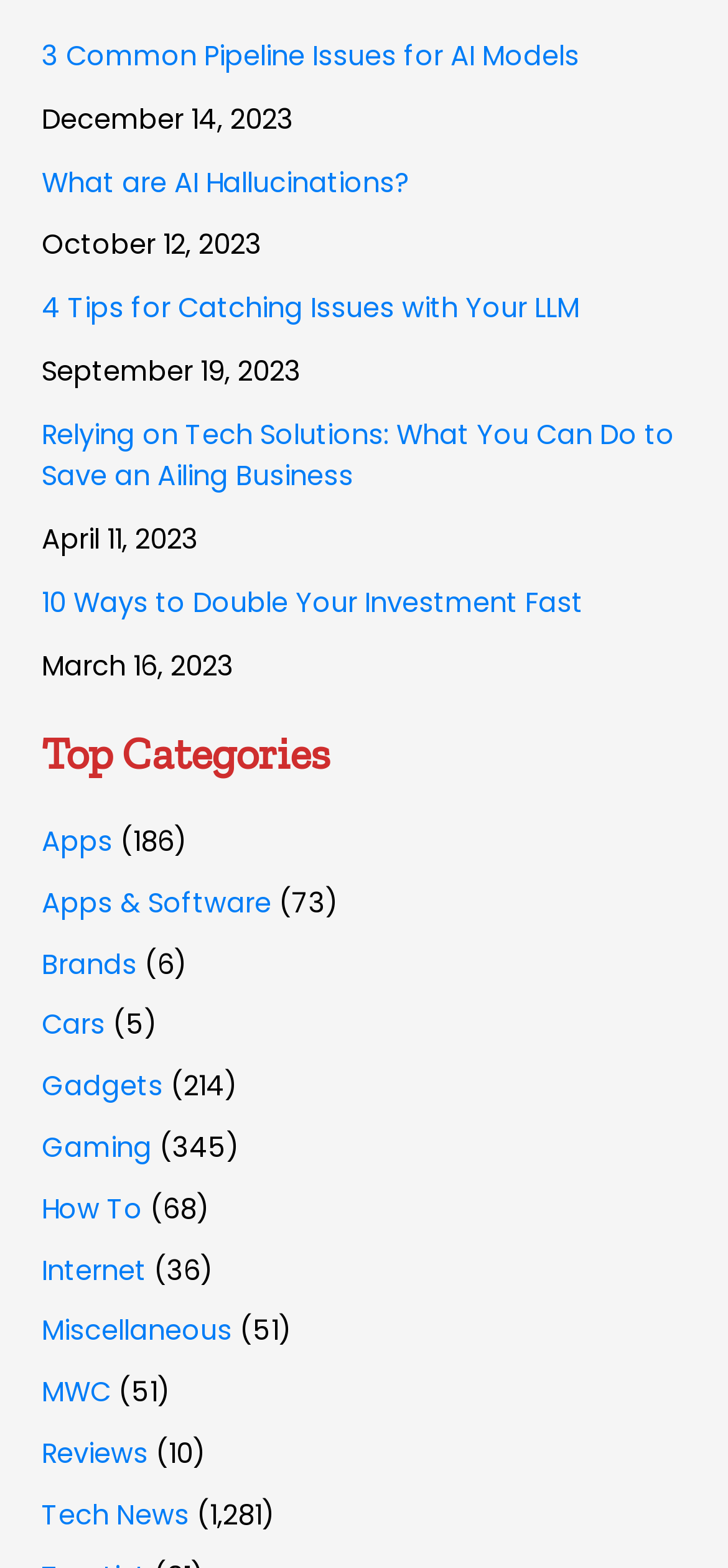What is the title of the last article?
Provide a detailed and extensive answer to the question.

The last article is identified by its link text 'Tech News' which is located at the bottom of the webpage.